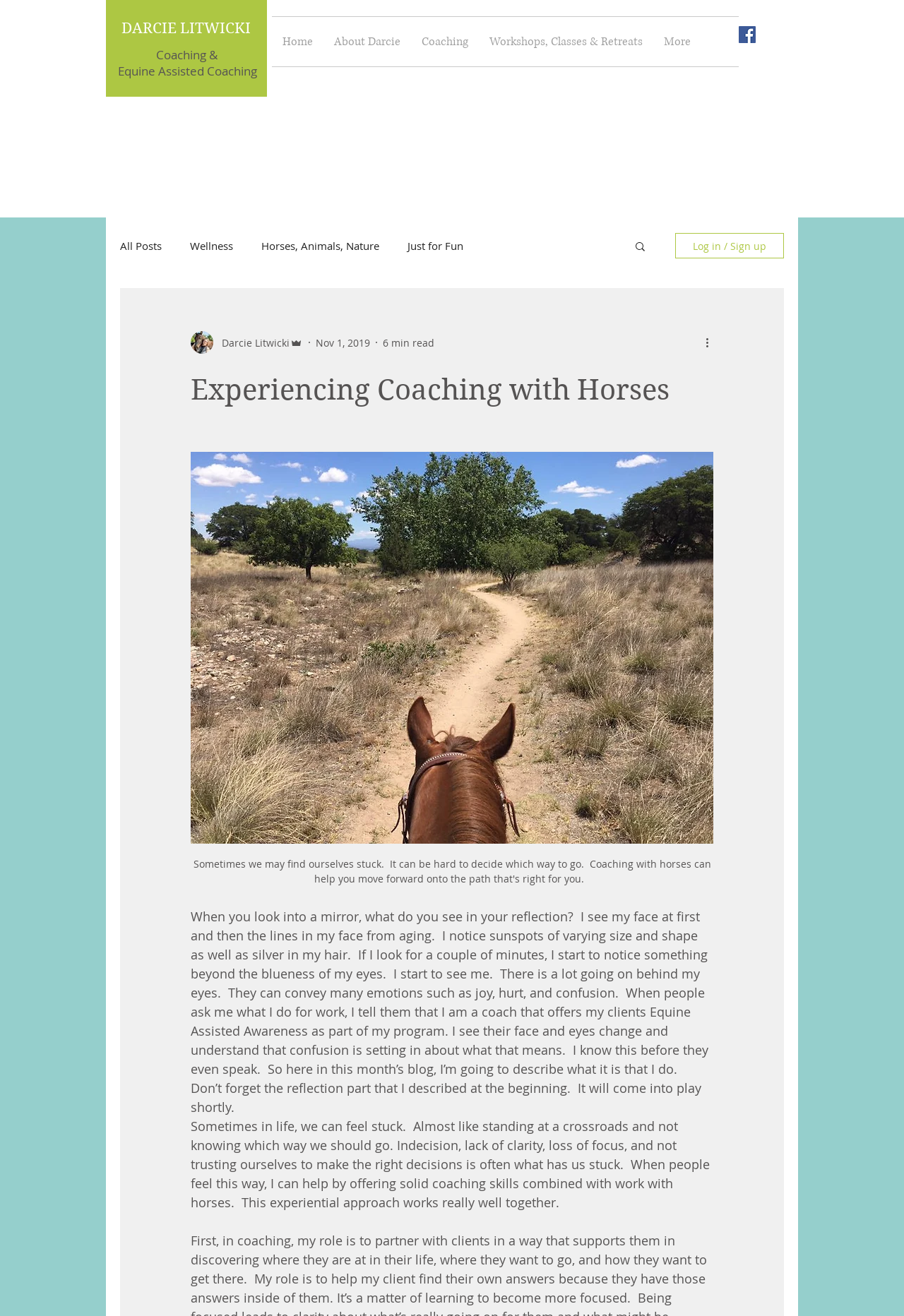Pinpoint the bounding box coordinates of the clickable element to carry out the following instruction: "Read the 'Wellness' blog posts."

[0.21, 0.181, 0.258, 0.192]